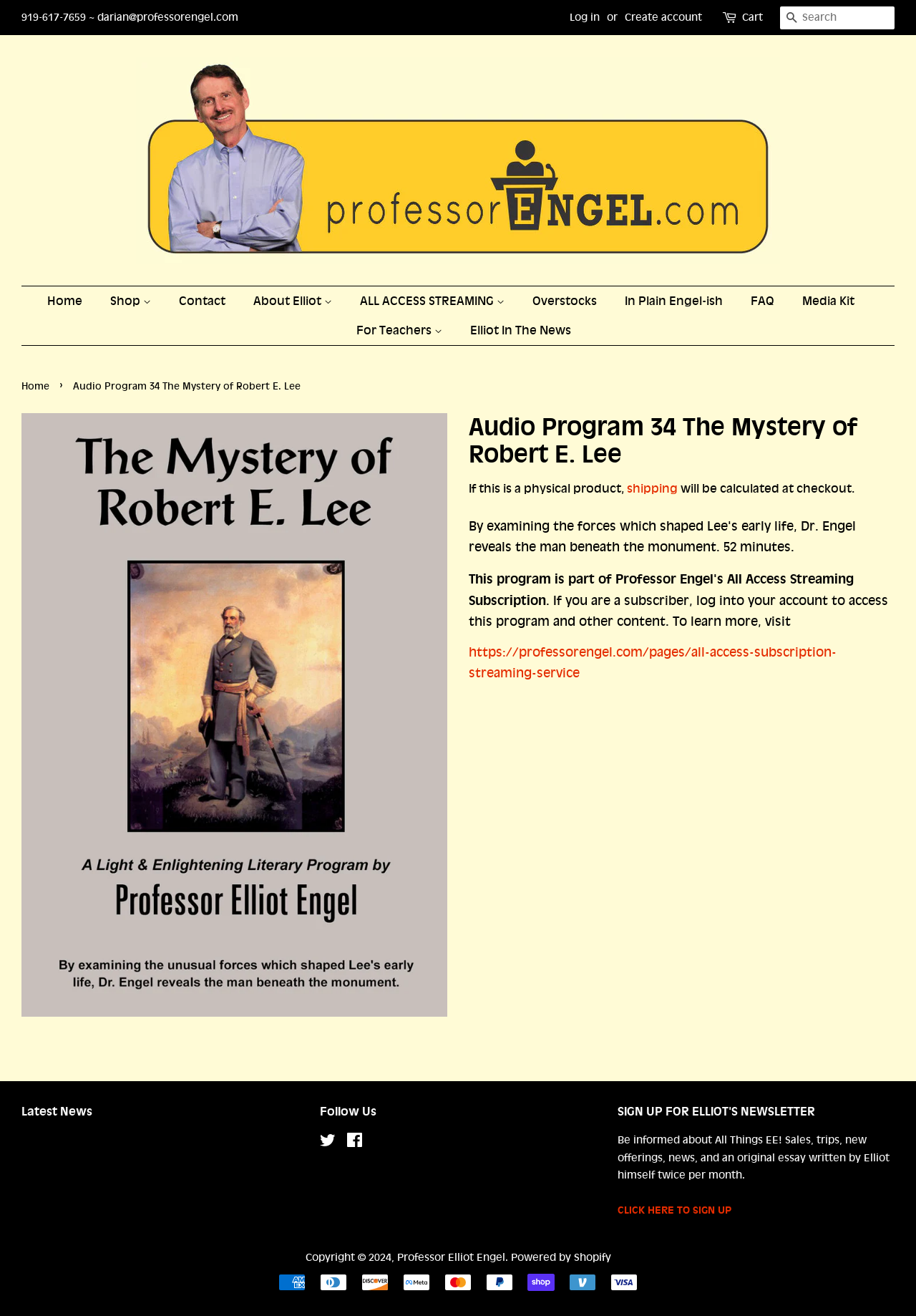Elaborate on the different components and information displayed on the webpage.

This webpage is about Professor Elliot Engel's audio program, "The Mystery of Robert E. Lee". At the top, there is a navigation menu with links to "Home", "Shop", "CDs", "DVDs", and other categories. Below the menu, there is a section with contact information, including a phone number and email address. 

To the right of the contact information, there are links to "Log in" and "Create account". Next to these links, there is a search bar with a "Search" button. 

Below the top section, there is a main content area with a heading that reads "Audio Program 34 The Mystery of Robert E. Lee". Below the heading, there is an image related to the program. 

To the right of the image, there is a description of the program, which explains that it is part of Professor Engel's All Access Streaming Subscription. The description also mentions that the program is 52 minutes long. 

Further down the page, there are links to "Home", "Shop", and other categories, as well as a section with latest news and a call to action to sign up for Elliot's newsletter. 

At the bottom of the page, there is a copyright notice, a link to Professor Elliot Engel's website, and a "Powered by Shopify" notice. There are also payment icons, including American Express, Diners Club, Discover, and others.